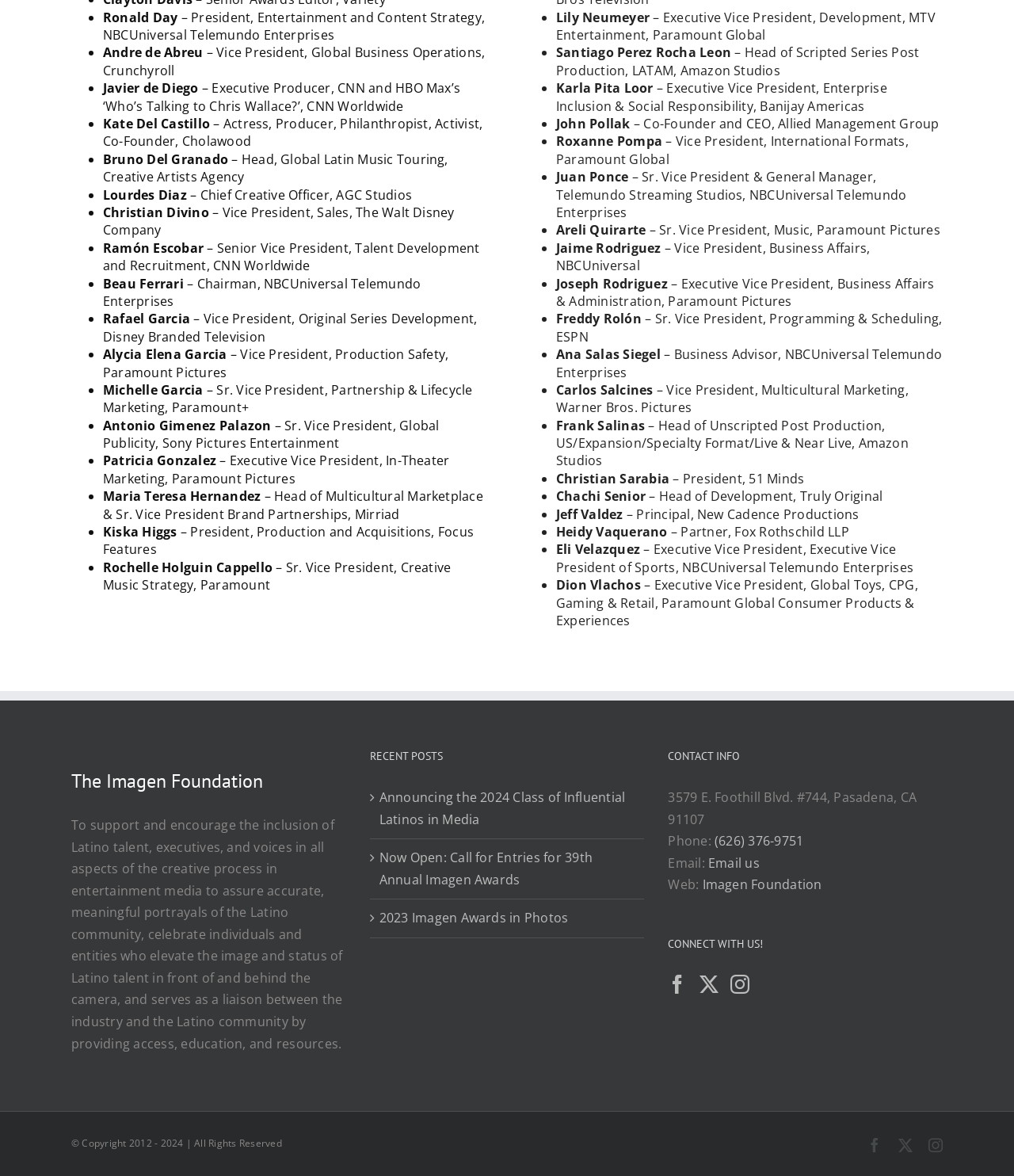What is Ronald Day's job title?
Please answer the question with as much detail and depth as you can.

Based on the webpage, Ronald Day's job title is 'President, Entertainment and Content Strategy, NBCUniversal Telemundo Enterprises', which is mentioned in the second StaticText element.